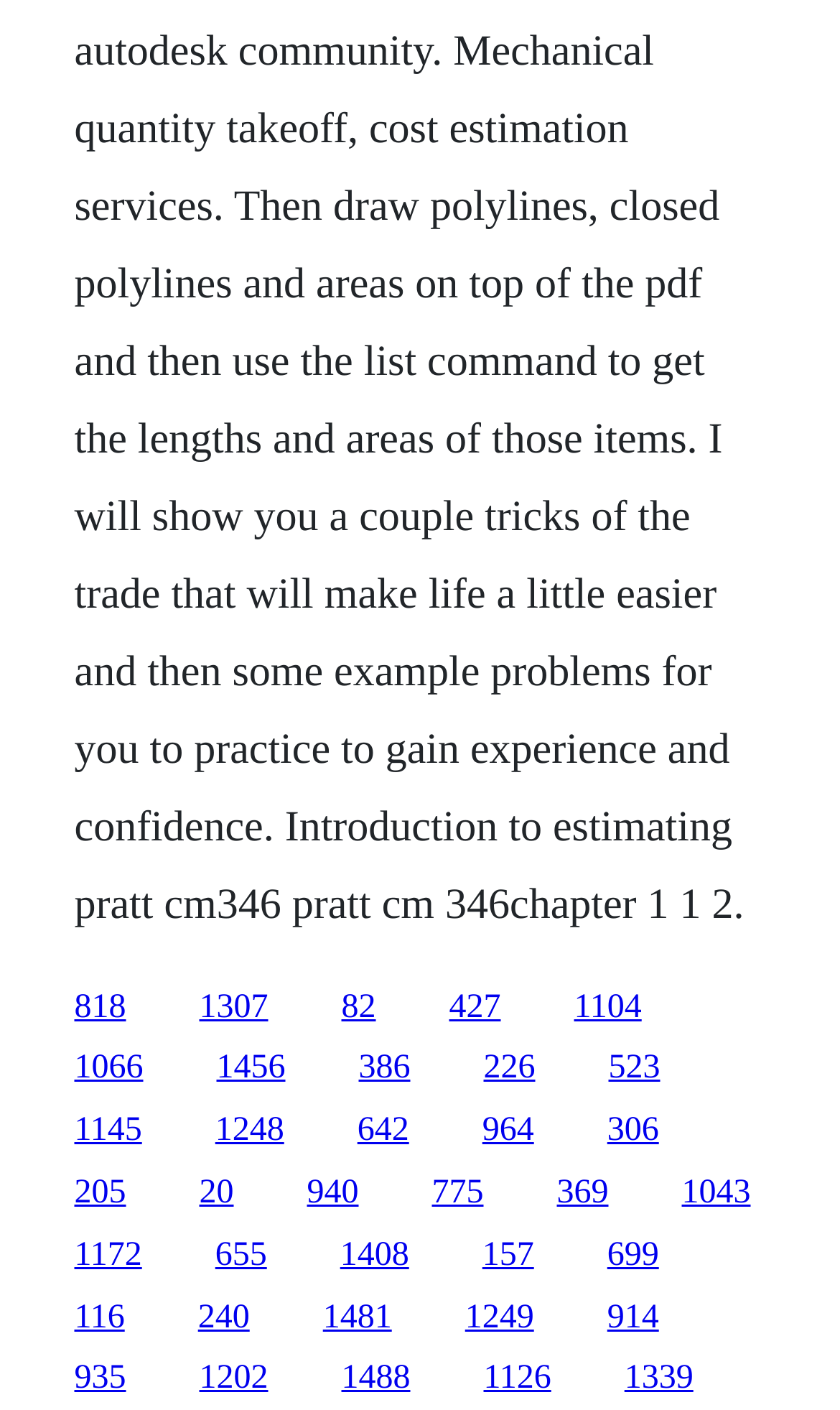Is the link '818' above the link '1307'?
Refer to the image and provide a one-word or short phrase answer.

Yes